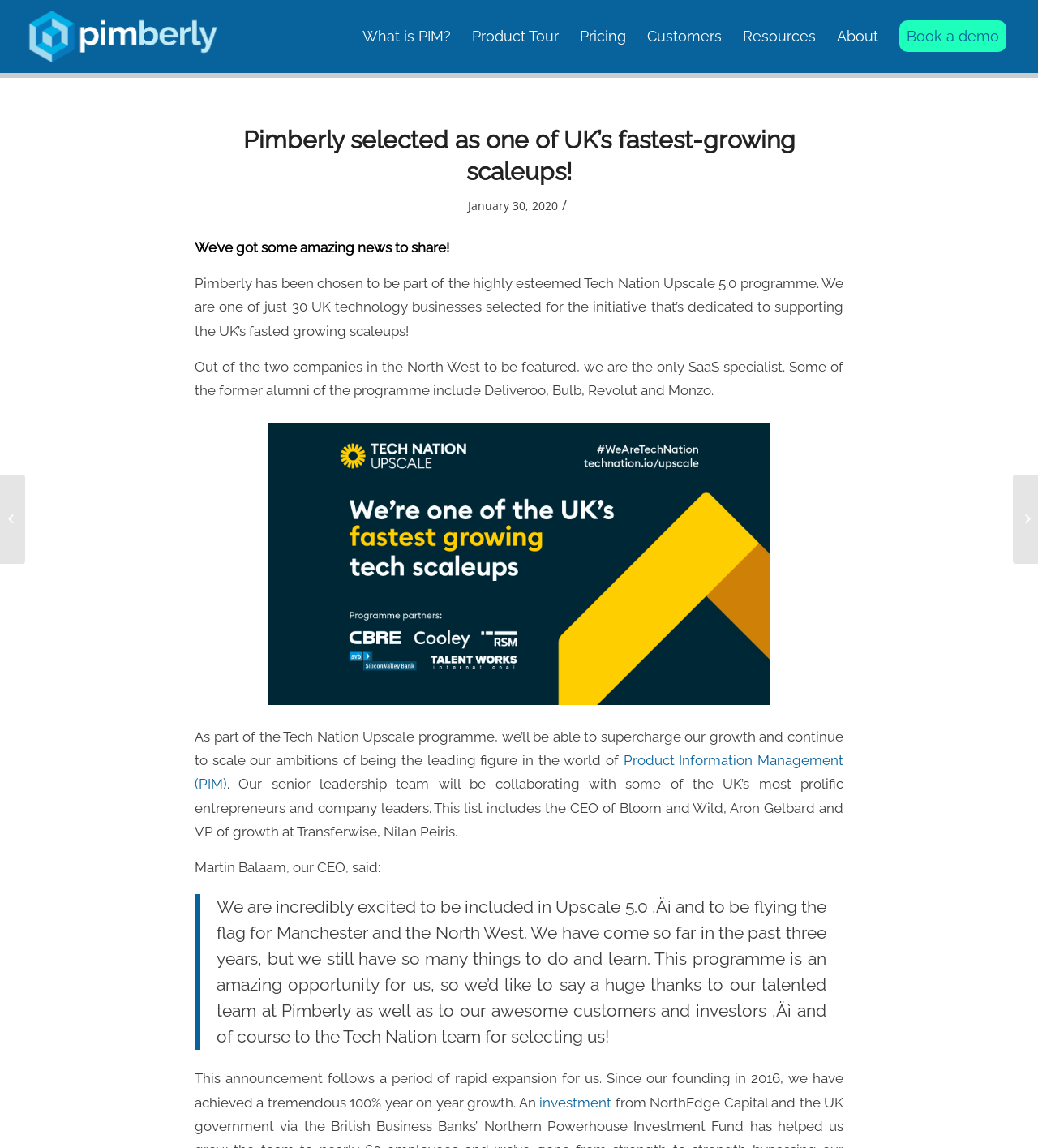Determine the bounding box coordinates for the clickable element to execute this instruction: "Click on the 'What is PIM?' link". Provide the coordinates as four float numbers between 0 and 1, i.e., [left, top, right, bottom].

[0.339, 0.0, 0.445, 0.064]